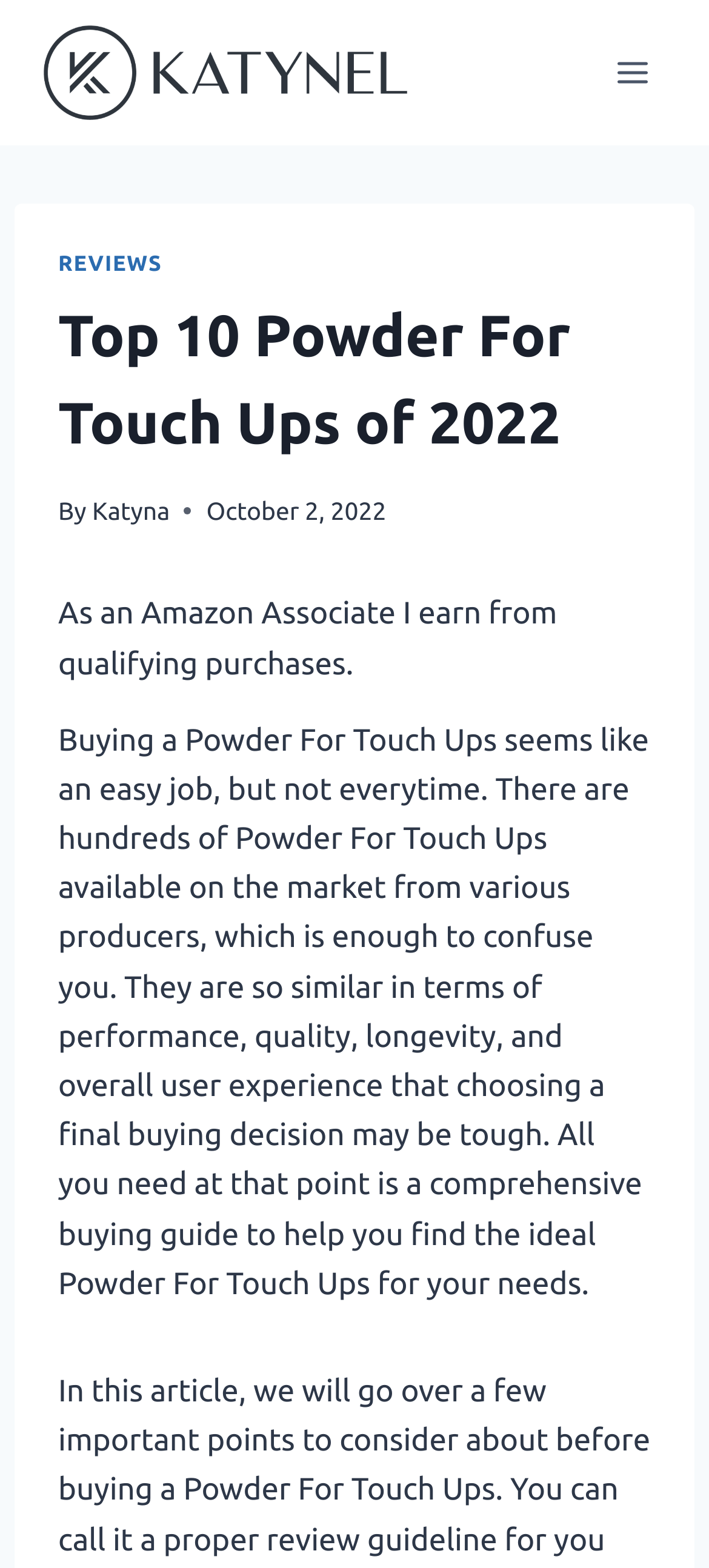Identify the bounding box of the HTML element described here: "Derailment". Provide the coordinates as four float numbers between 0 and 1: [left, top, right, bottom].

None